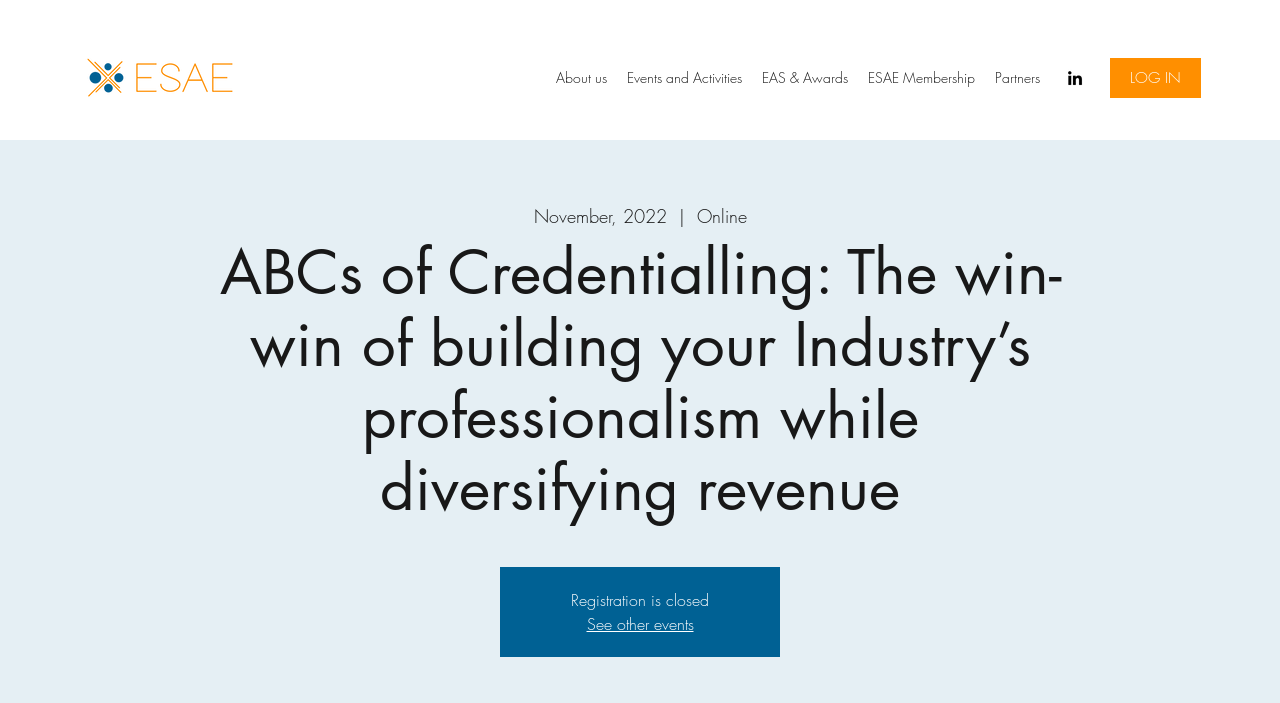What is the status of registration?
Please answer the question as detailed as possible.

The status of registration is closed, which is indicated by the text 'Registration is closed' on the webpage.